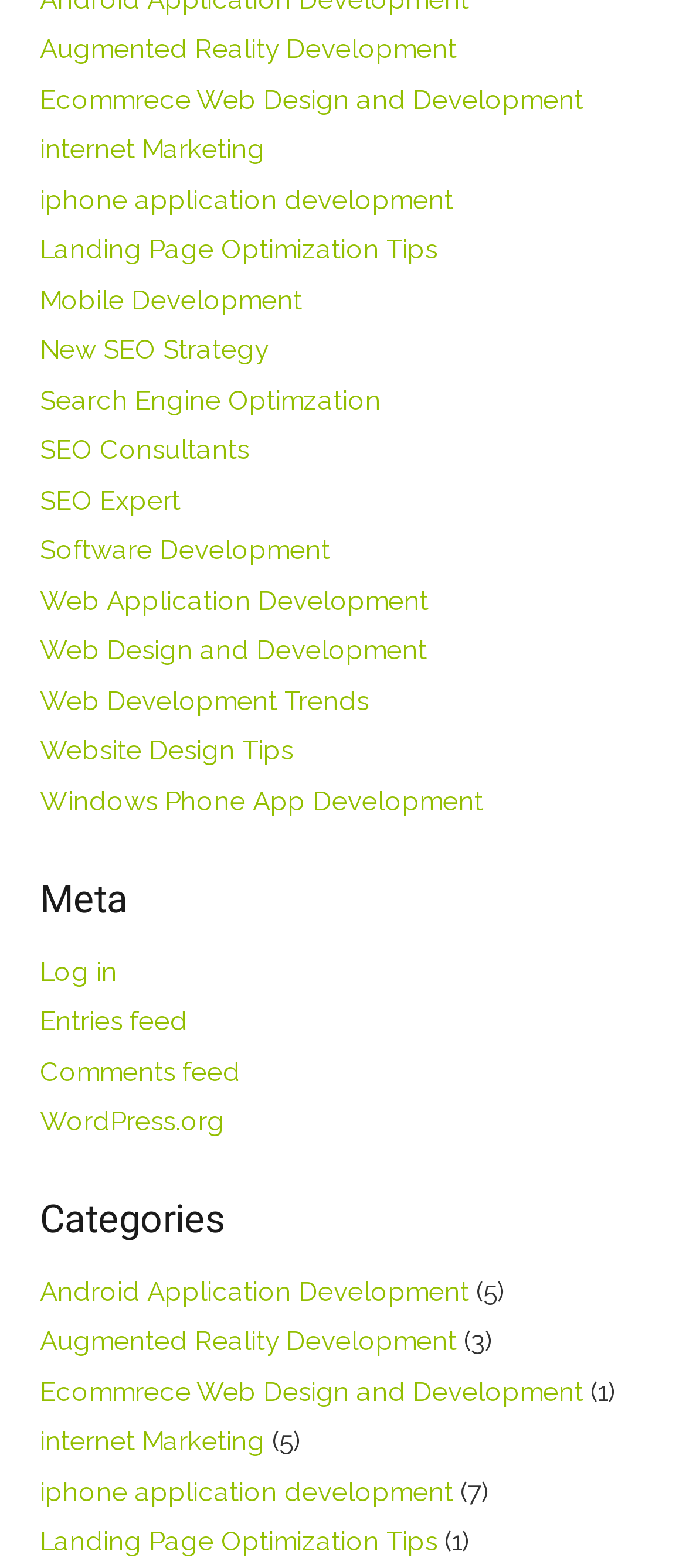What is the purpose of the 'Log in' link?
Analyze the screenshot and provide a detailed answer to the question.

The 'Log in' link is likely used to allow users to log in to the website, possibly to access restricted content or to manage their accounts.